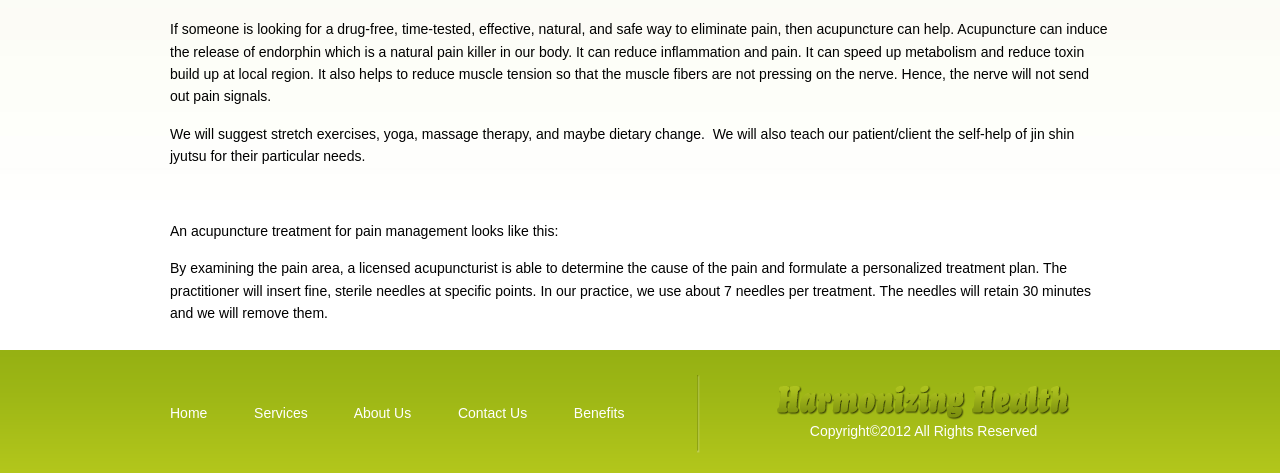Please find the bounding box for the UI element described by: "Services".

[0.198, 0.855, 0.24, 0.889]